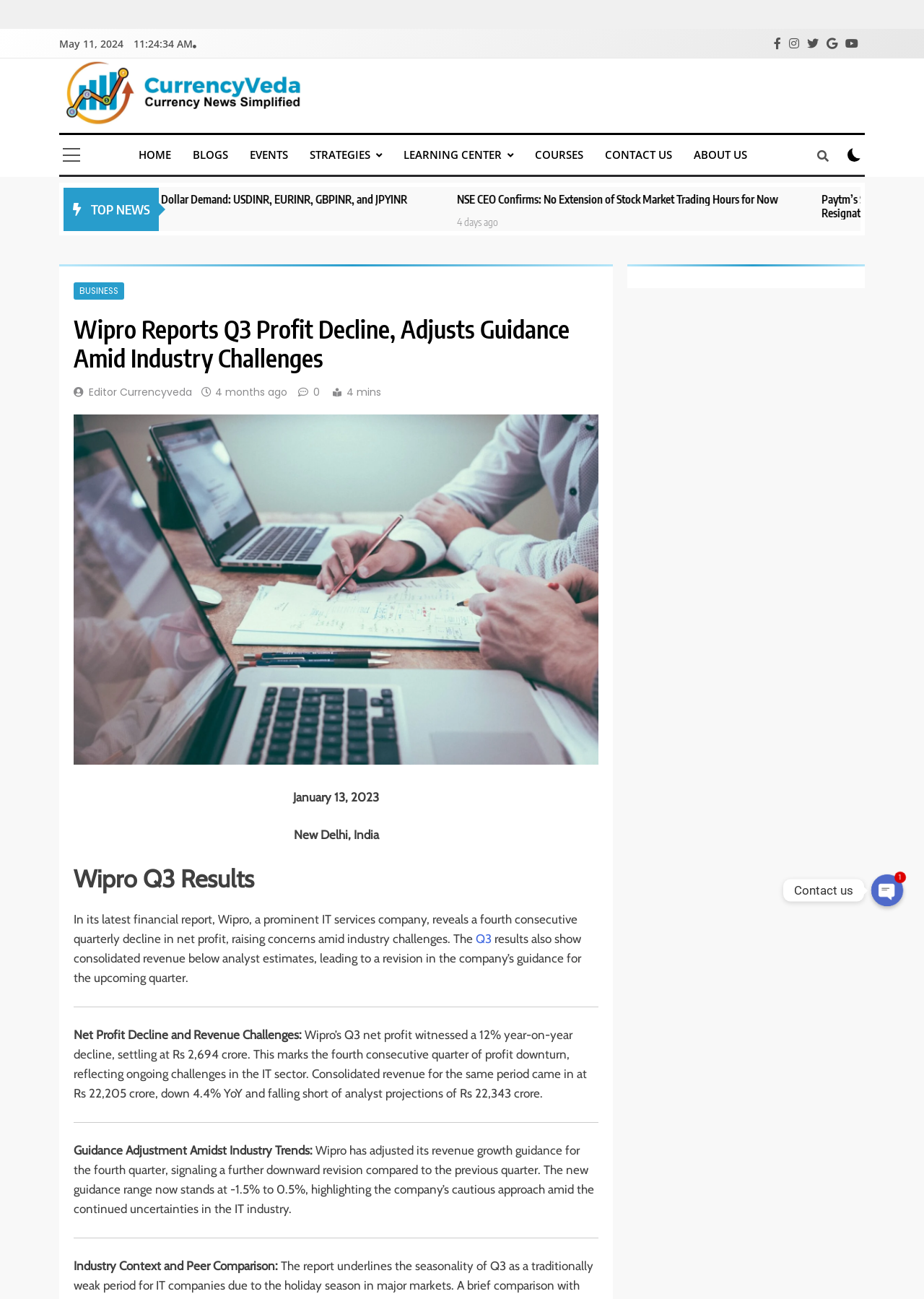Provide your answer to the question using just one word or phrase: What is the percentage decline in Wipro's Q3 net profit?

12%